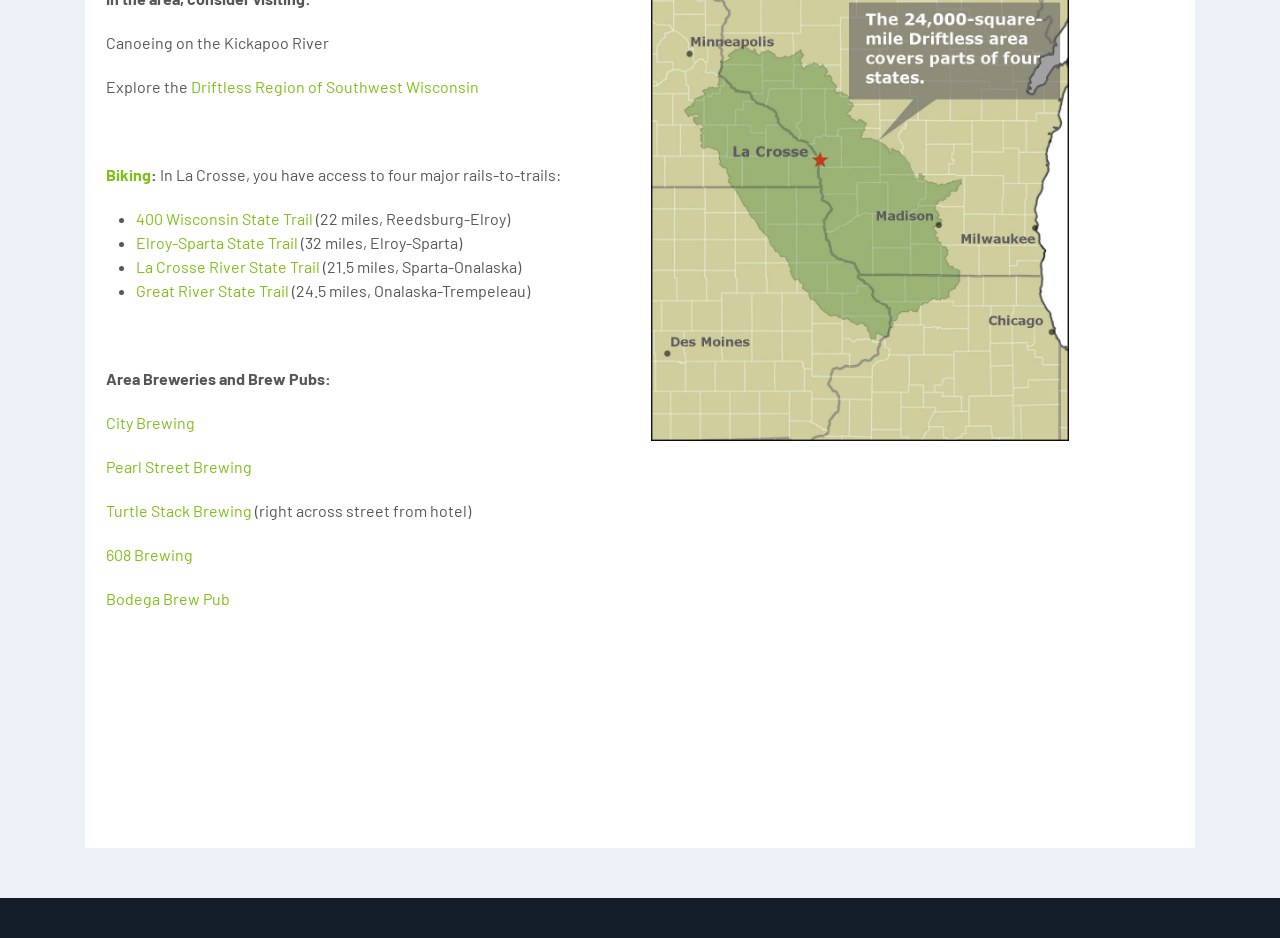Using the element description: "400 Wisconsin State Trail", determine the bounding box coordinates. The coordinates should be in the format [left, top, right, bottom], with values between 0 and 1.

[0.106, 0.222, 0.245, 0.243]